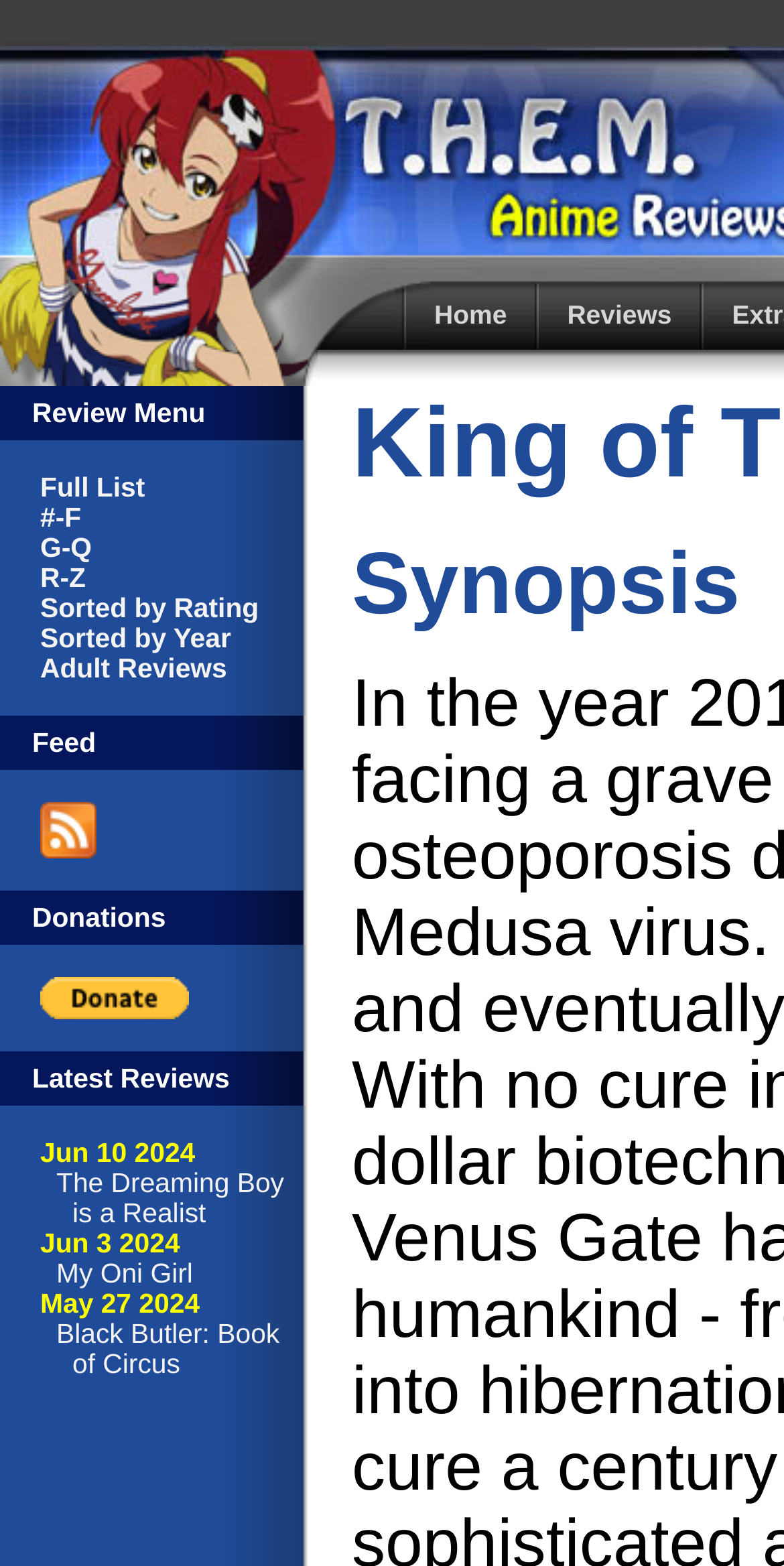Based on the provided description, "Sorted by Rating", find the bounding box of the corresponding UI element in the screenshot.

[0.051, 0.379, 0.33, 0.398]